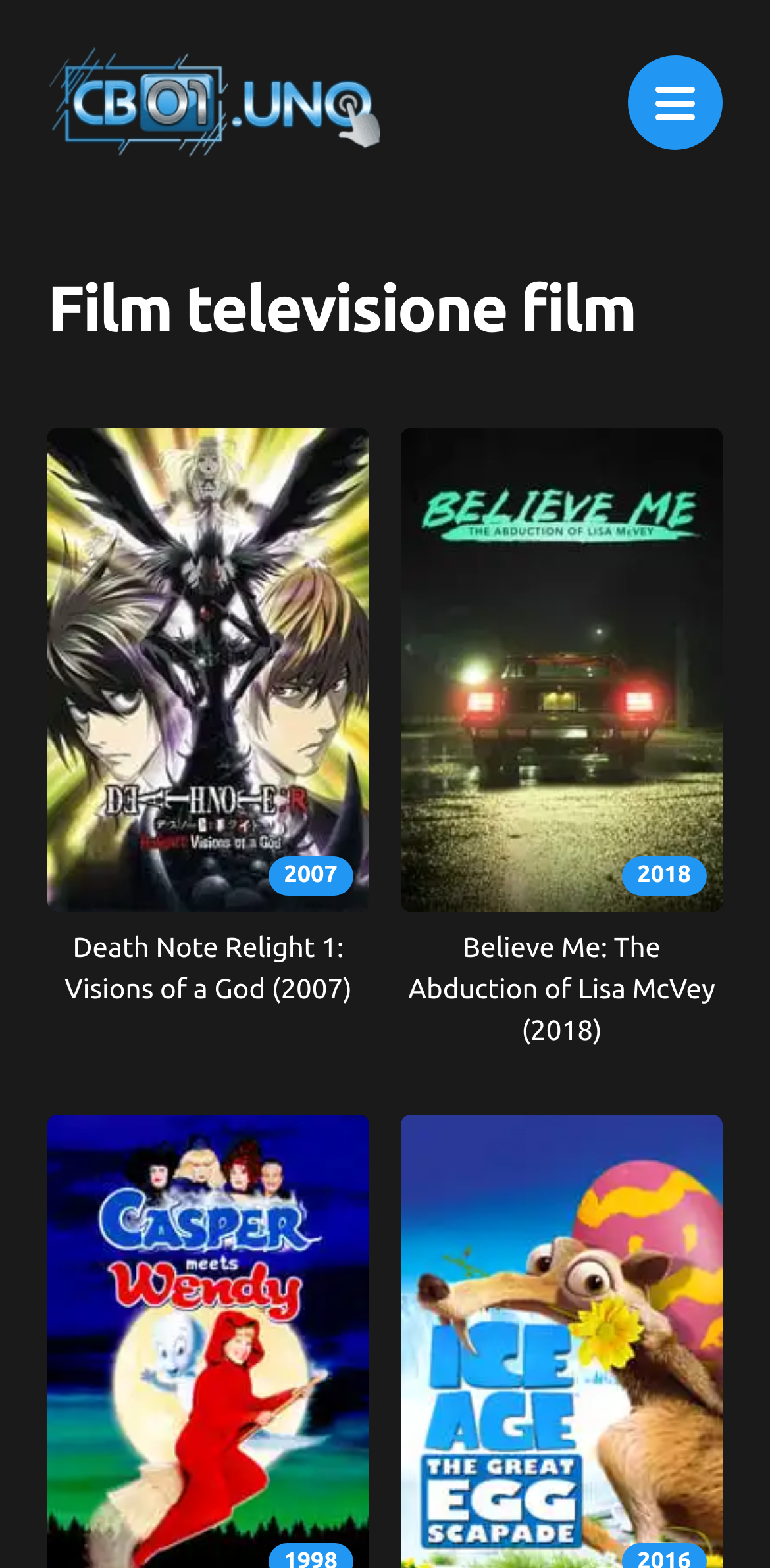What is the release year of the first film?
Answer the question with as much detail as you can, using the image as a reference.

The first film title displayed on the page is 'Death Note Relight 1: Visions of a God (2007)', and the release year is explicitly mentioned in the title as 2007.